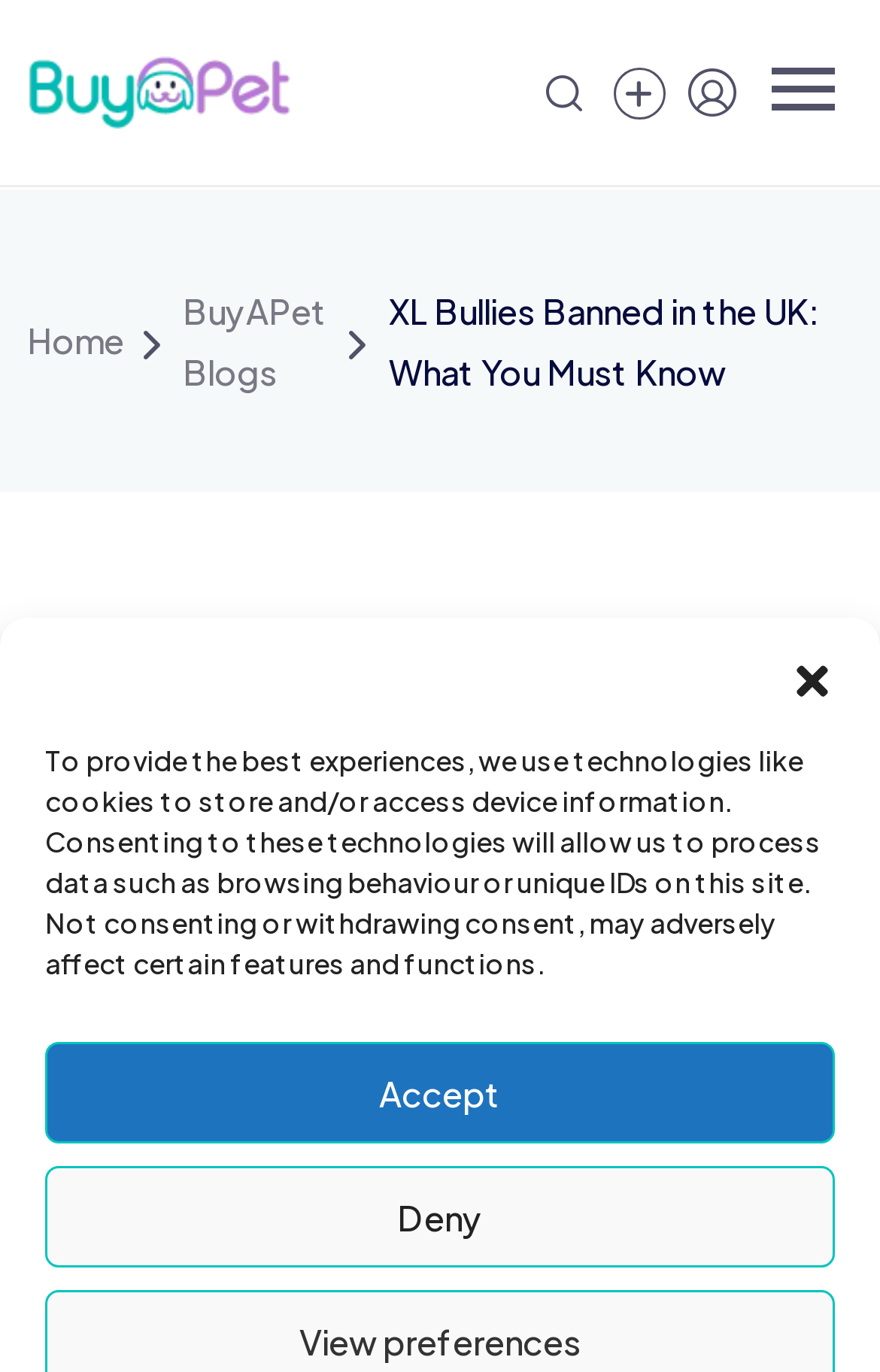Describe all the visual and textual components of the webpage comprehensively.

The webpage is about XL Bullies being banned in the UK, specifically providing information on what one must know. At the top left corner, there is a logo of BuyAPet.co.uk, accompanied by a link to the website. Below the logo, there are several navigation links, including "Home" and "BuyAPet Blogs". 

A prominent heading in the middle of the page reads "XL Bullies Banned in the UK: What You Must Know". Below this heading, there is a date "February 4, 2024" and a link to "BuyAPet". To the right of the date, there is a text "(0)".

At the top right corner, there are three buttons: "Close dialogue", "Accept", and "Deny", which are likely related to a cookie consent dialogue. The dialogue itself is a static text block that explains the use of technologies like cookies to store and/or access device information.

There are a total of 5 links on the page, including the logo link, navigation links, and links within the content. There is one image on the page, which is the BuyAPet.co.uk logo.